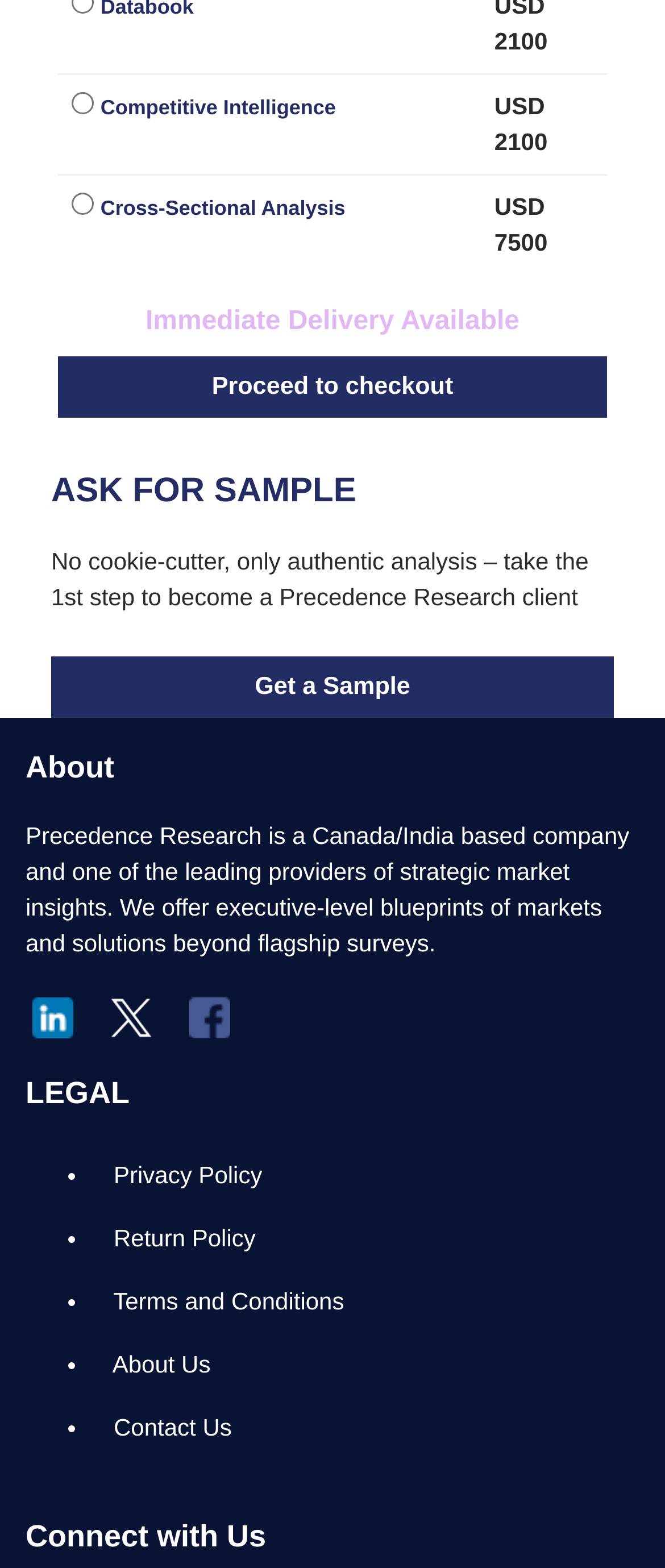Utilize the details in the image to thoroughly answer the following question: How many social media links are available on the webpage?

There are three social media links available on the webpage, which are linkedin, Twitter, and facebook, each with its corresponding image element.